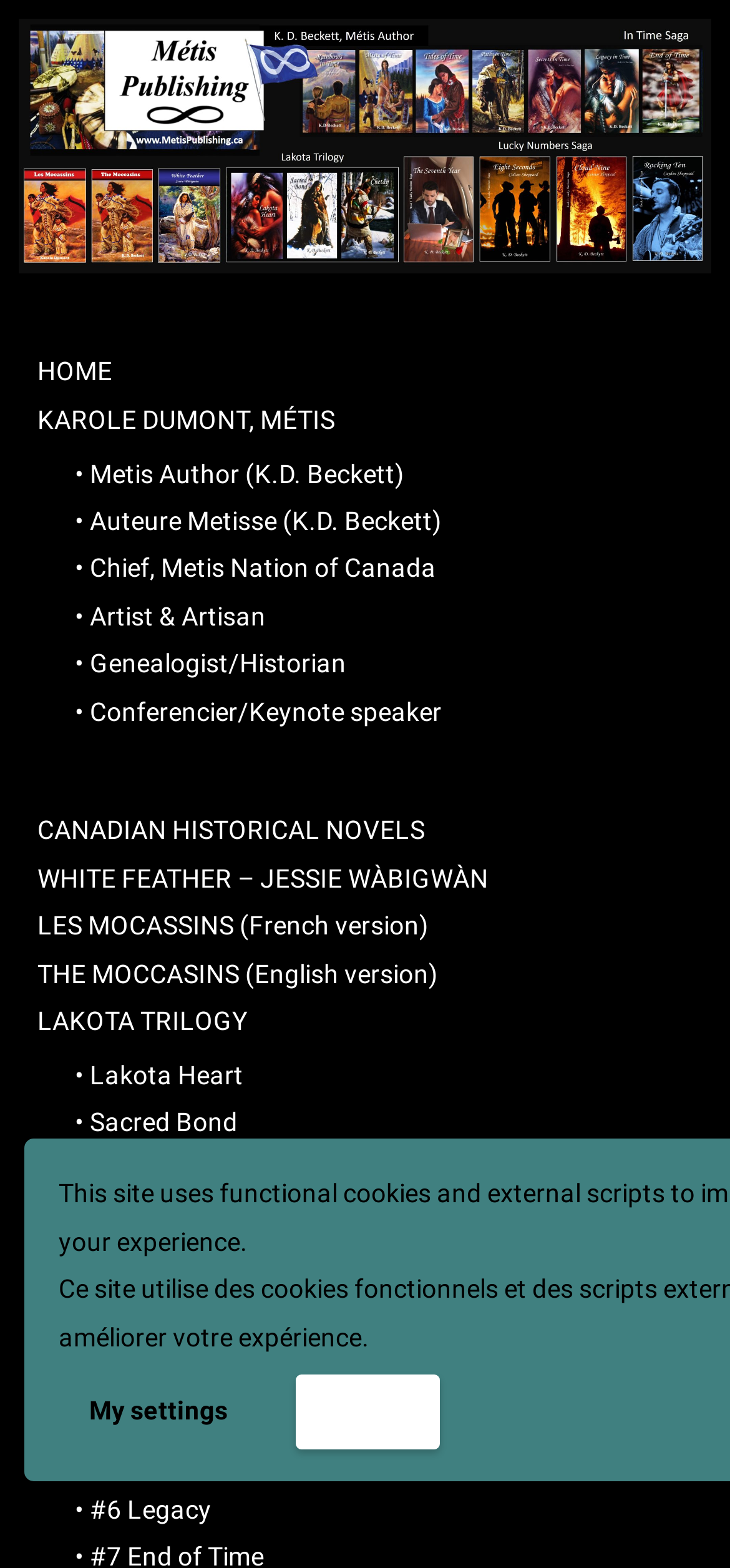How many books are in the Lakota Trilogy?
With the help of the image, please provide a detailed response to the question.

In the navigation menu, under the 'LAKOTA TRILOGY' section, there are three links labeled '#1 Lakota Heart', '#2 Sacred Bond', and '#3 Čhetáŋ'.